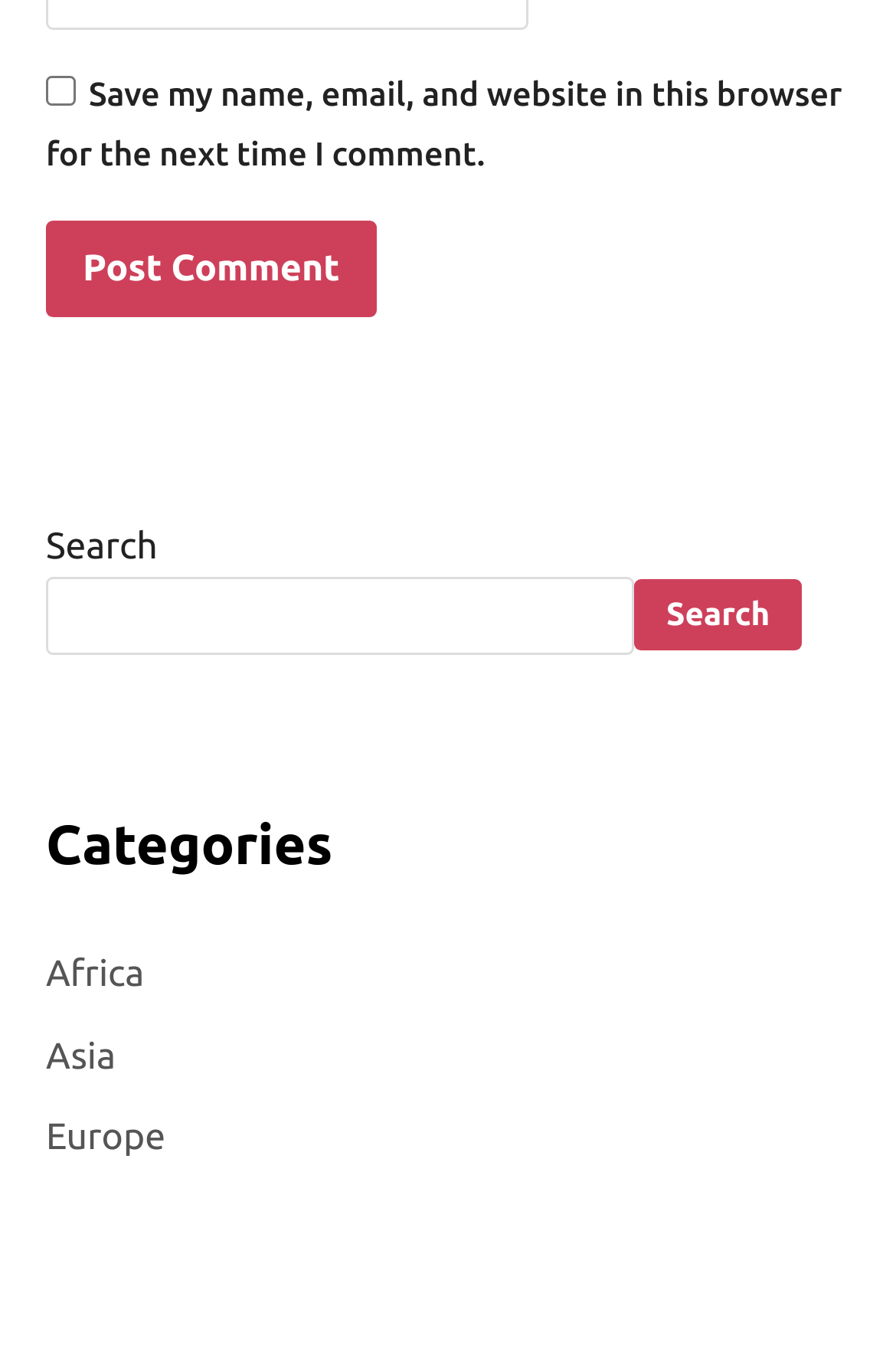Locate the bounding box for the described UI element: "Europe". Ensure the coordinates are four float numbers between 0 and 1, formatted as [left, top, right, bottom].

[0.051, 0.815, 0.185, 0.845]